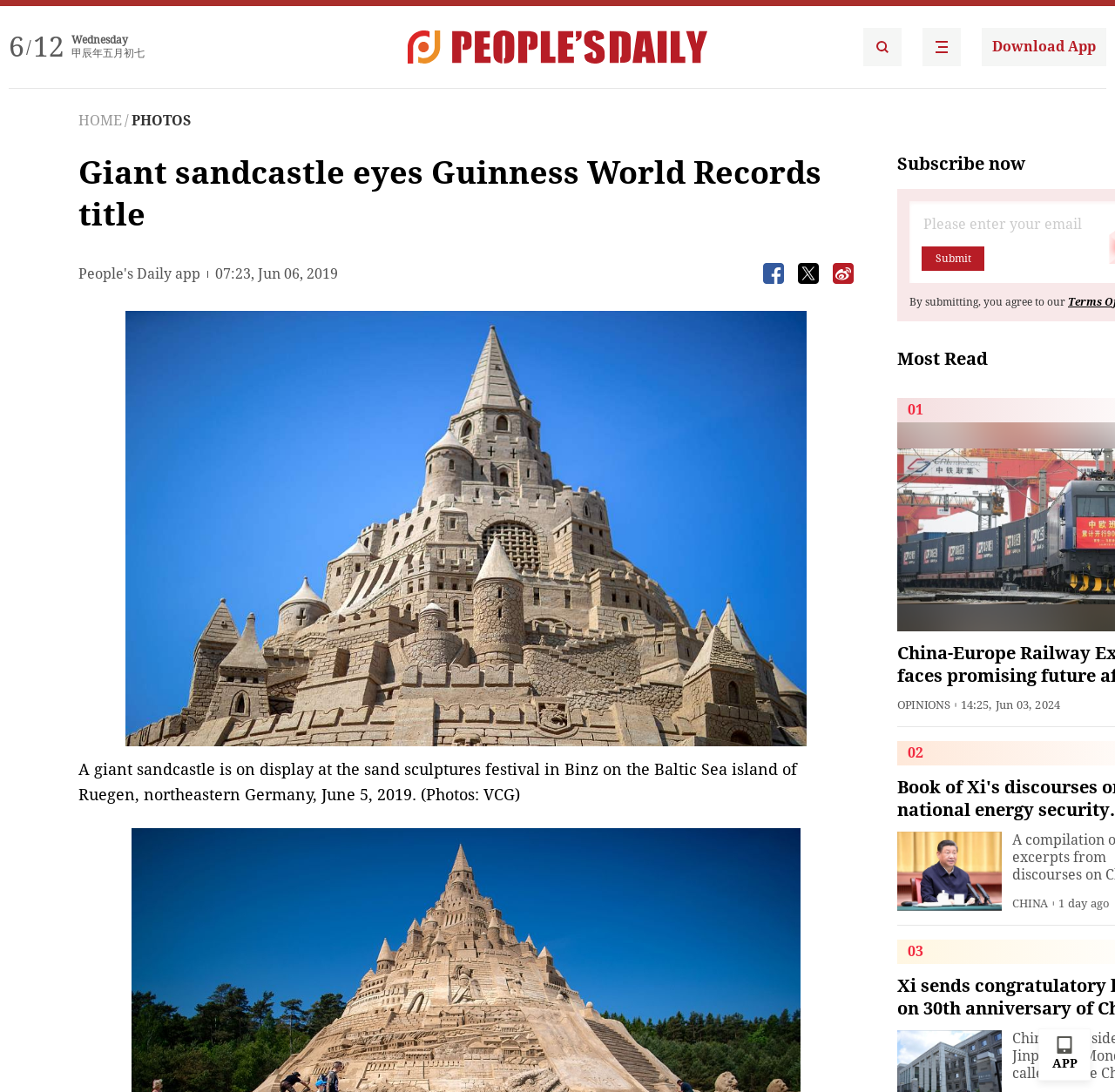From the image, can you give a detailed response to the question below:
What is the name of the app mentioned on the webpage?

I found the app name by looking at the link text and image description, which says 'People's Daily English language App - Homepage - Breaking News, China News, World News and Video'.